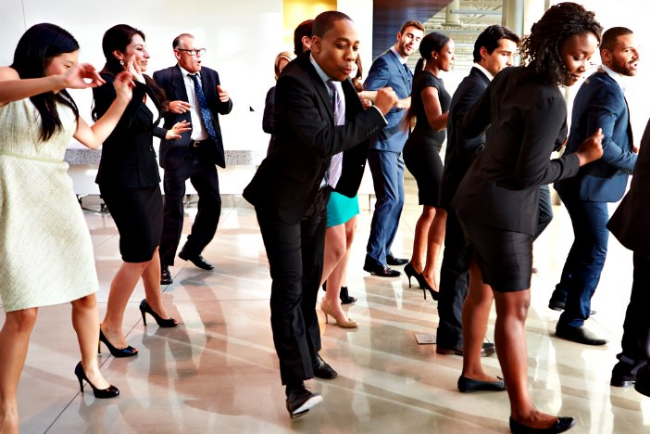How do the dancers move around the dance floor?
Refer to the image and respond with a one-word or short-phrase answer.

without colliding